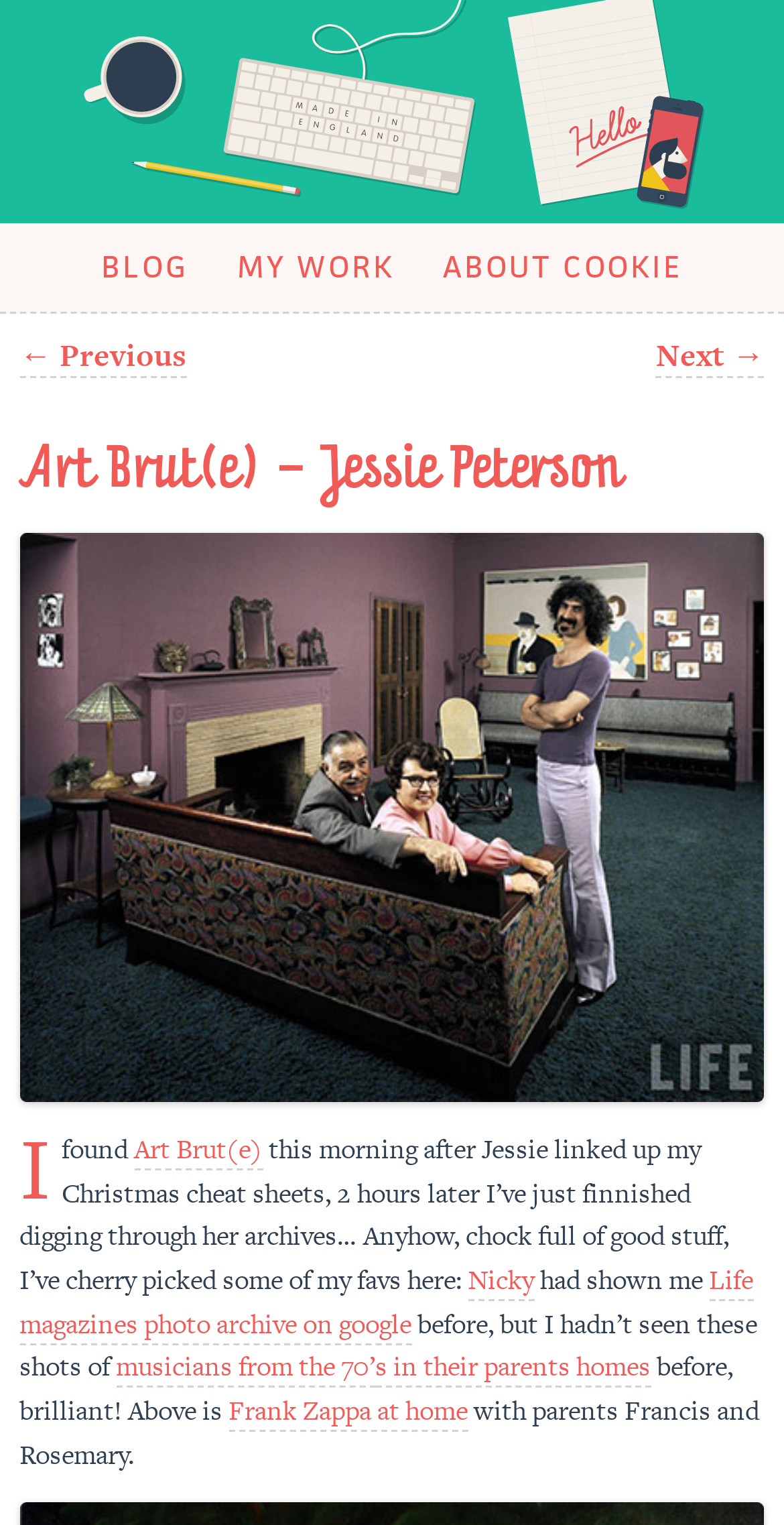Locate the bounding box coordinates of the clickable area to execute the instruction: "Learn more about Cookie". Provide the coordinates as four float numbers between 0 and 1, represented as [left, top, right, bottom].

[0.539, 0.147, 0.897, 0.204]